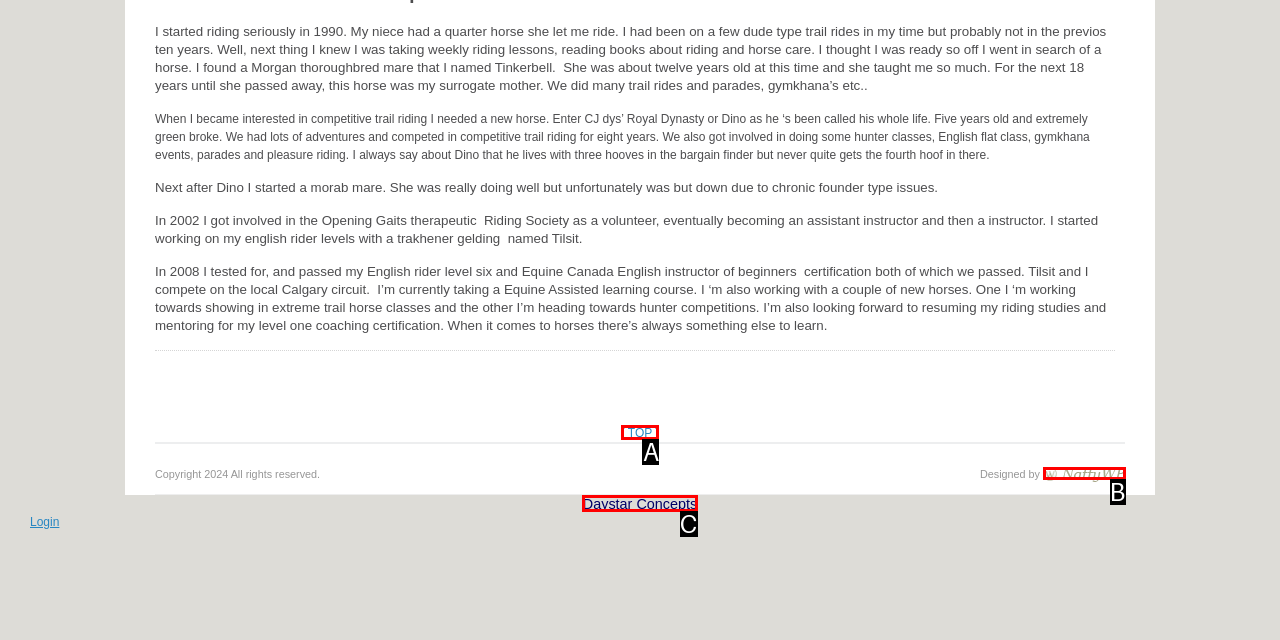Choose the HTML element that best fits the description: Daystar Concepts. Answer with the option's letter directly.

C